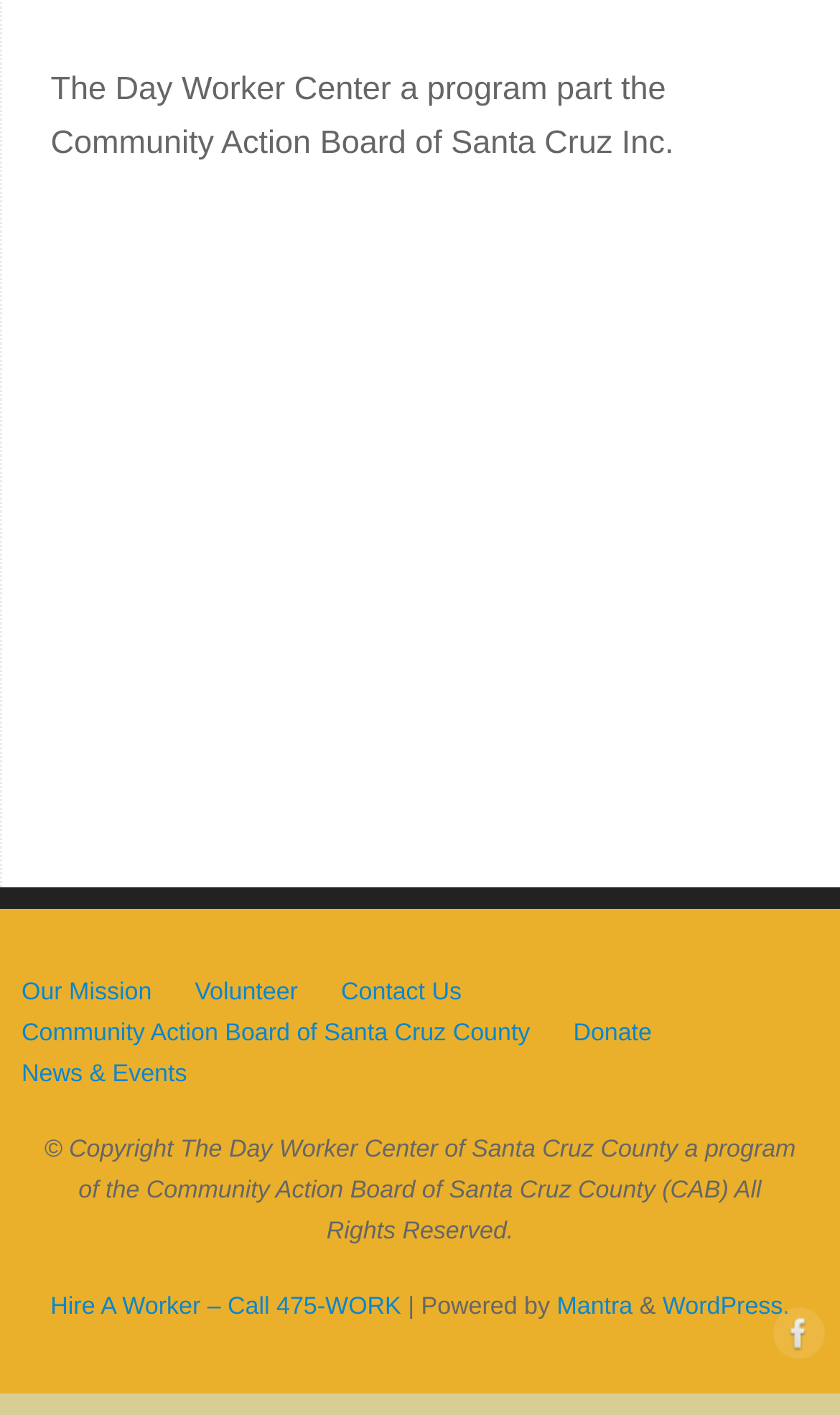Reply to the question with a single word or phrase:
What is the platform used to power the website?

WordPress